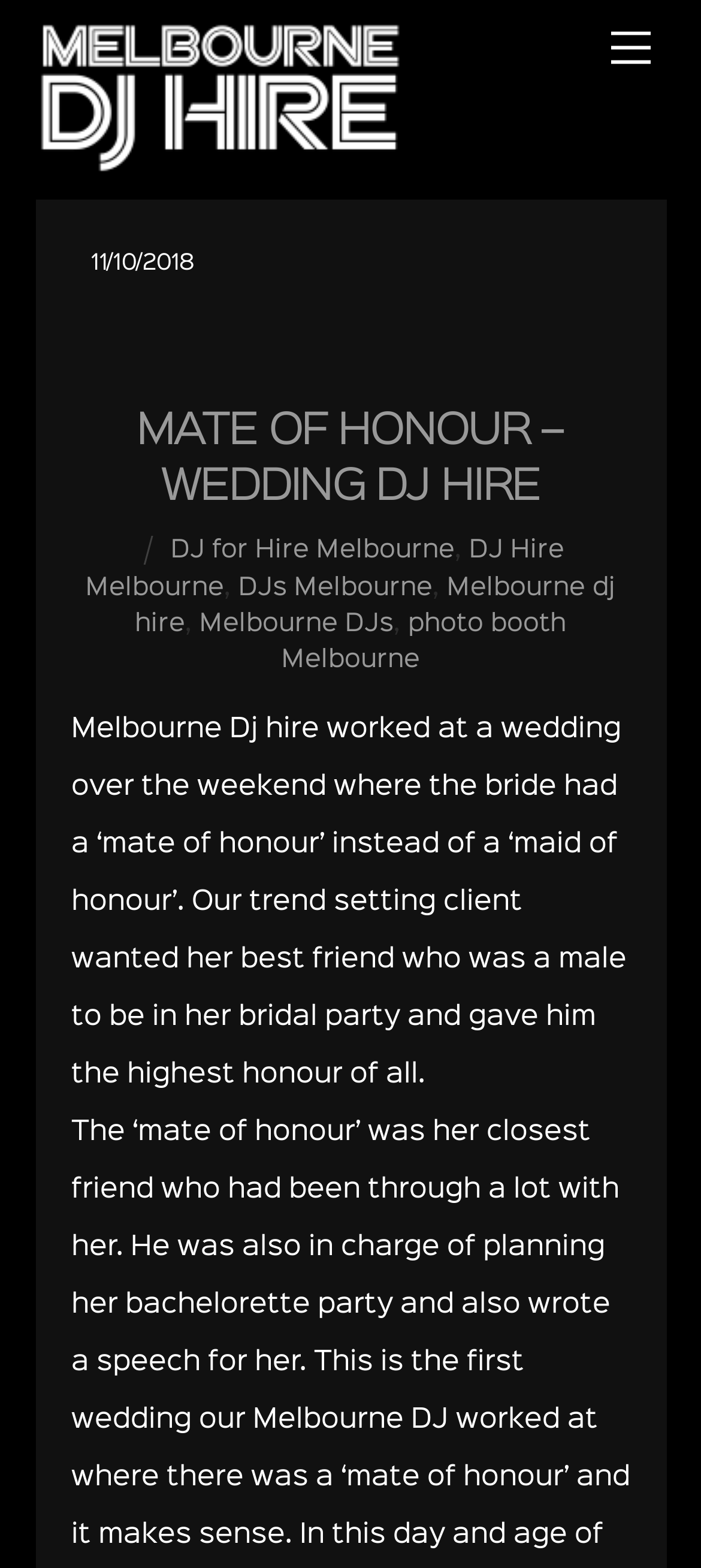What is the unique aspect of the bridal party mentioned in the webpage?
Based on the image, respond with a single word or phrase.

Male 'mate of honour'